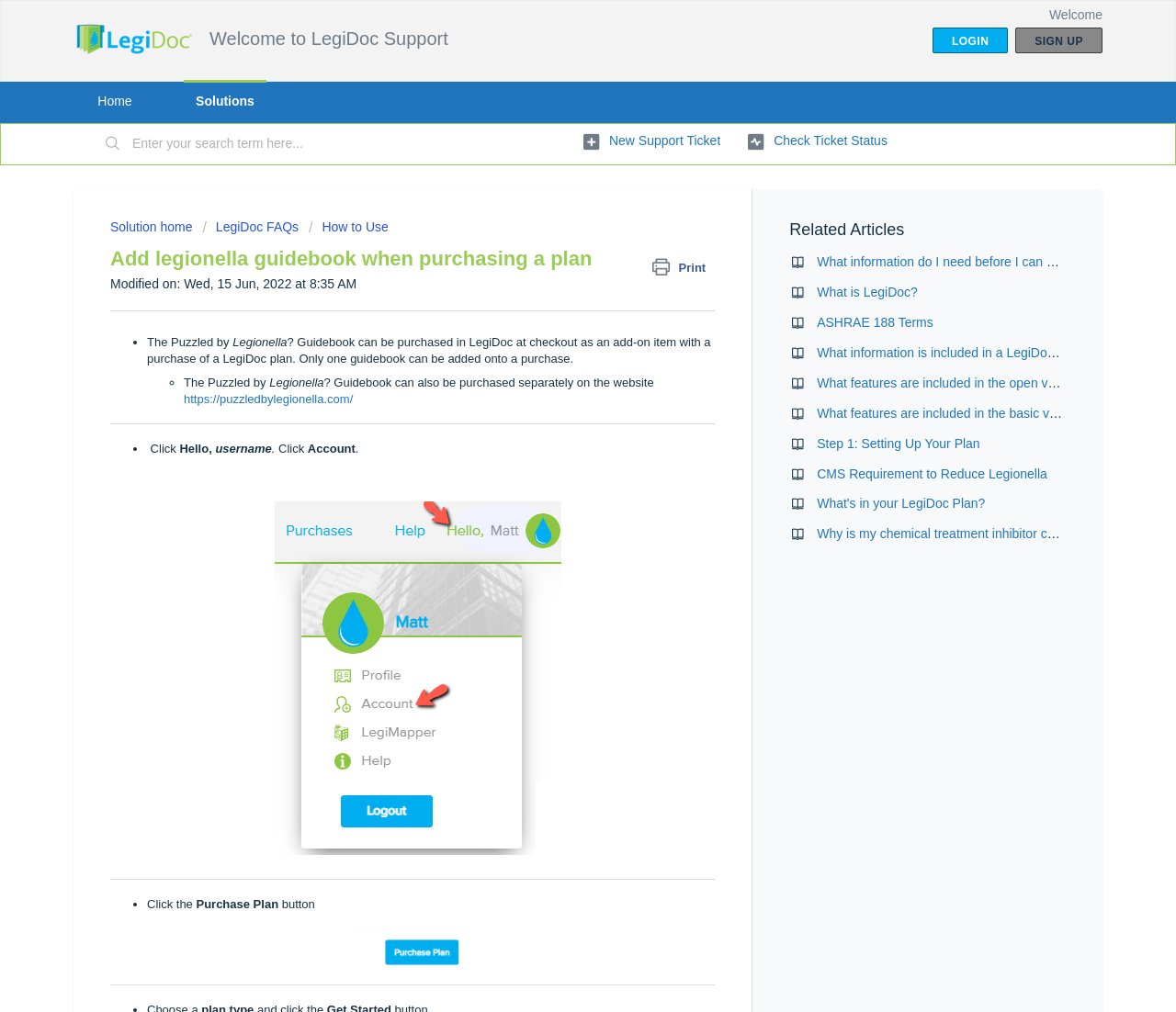Given the element description "Home", identify the bounding box of the corresponding UI element.

[0.062, 0.079, 0.133, 0.122]